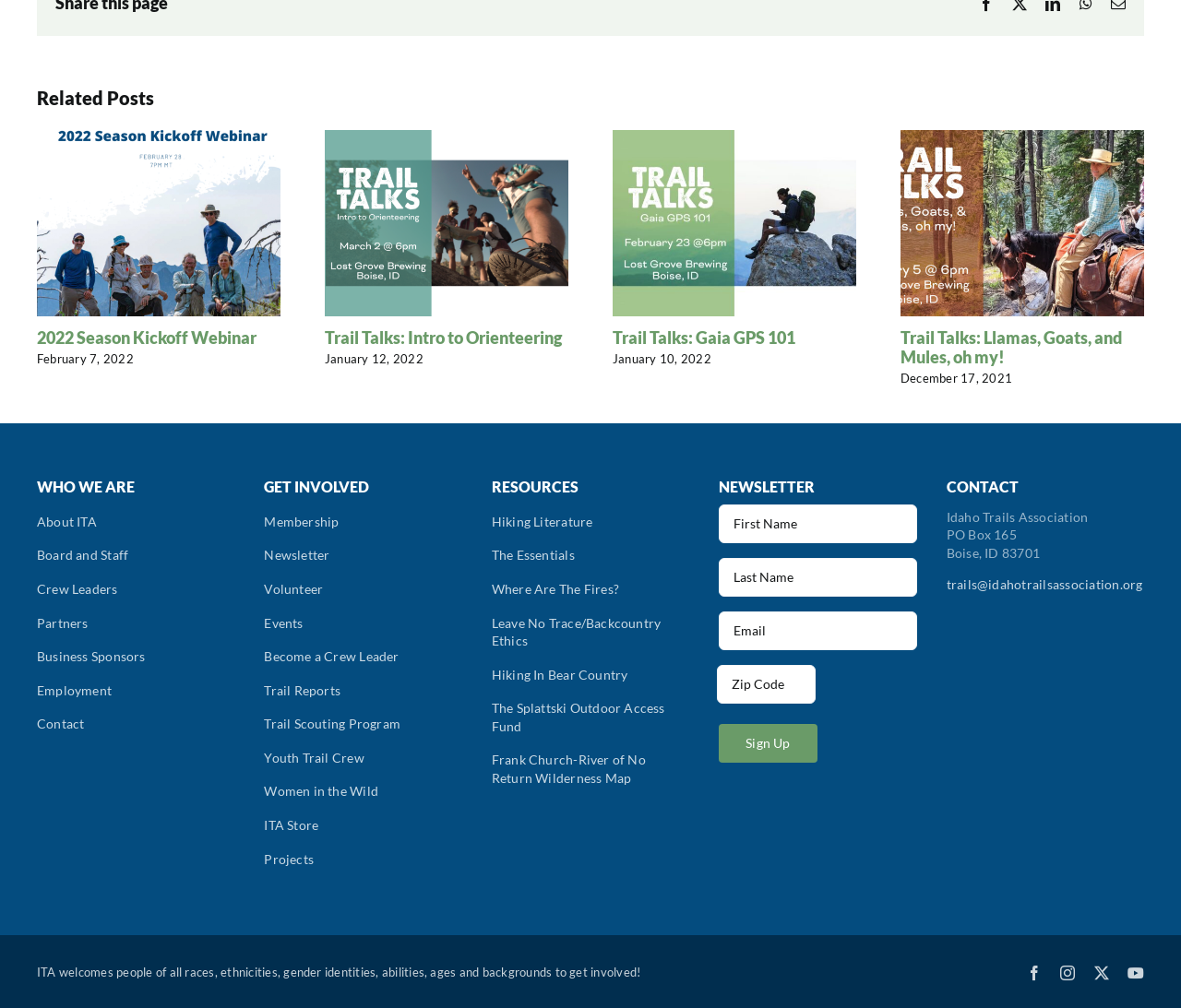Show the bounding box coordinates for the HTML element as described: "aria-label="Trail Talks: Intro to Orienteering"".

[0.275, 0.129, 0.481, 0.147]